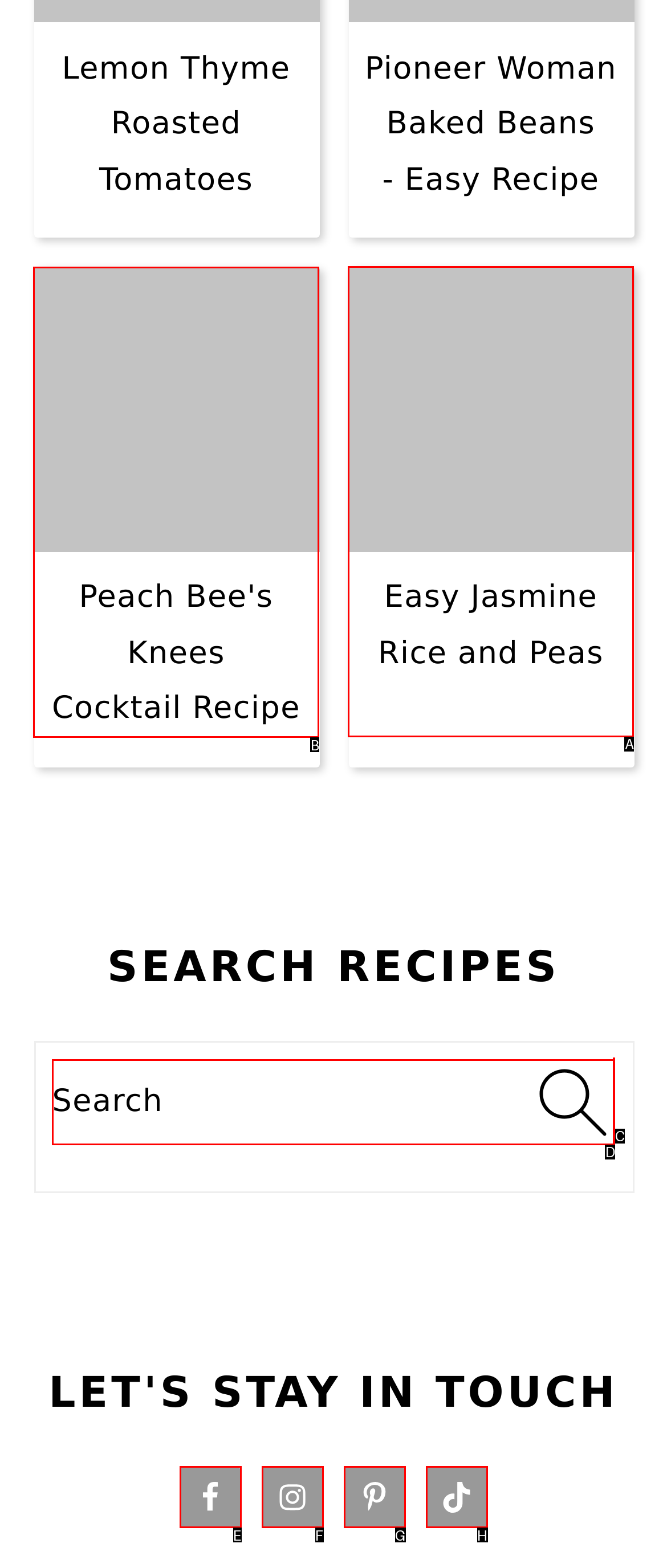Point out the letter of the HTML element you should click on to execute the task: Visit the website
Reply with the letter from the given options.

None